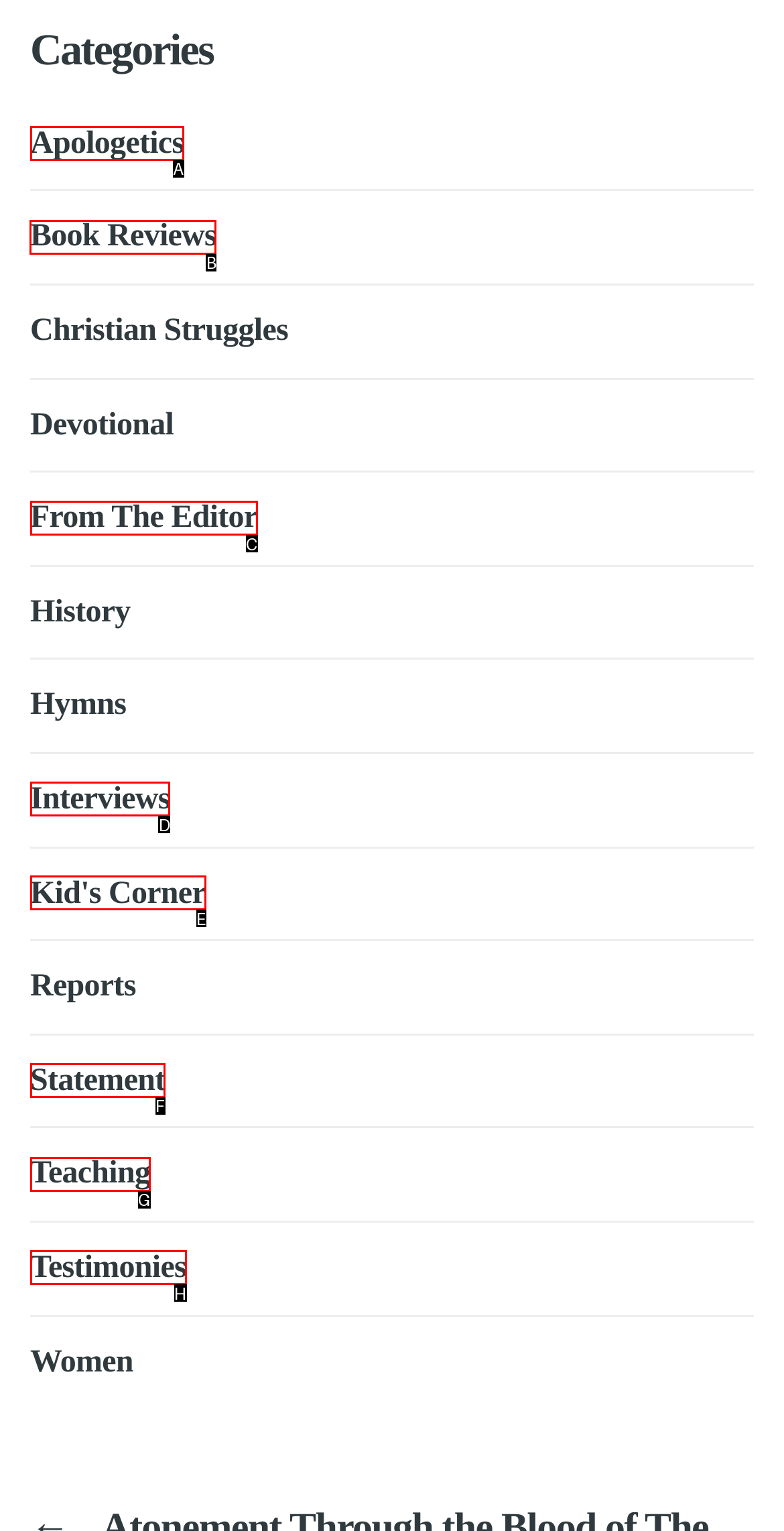Determine which element should be clicked for this task: View Book Reviews
Answer with the letter of the selected option.

B